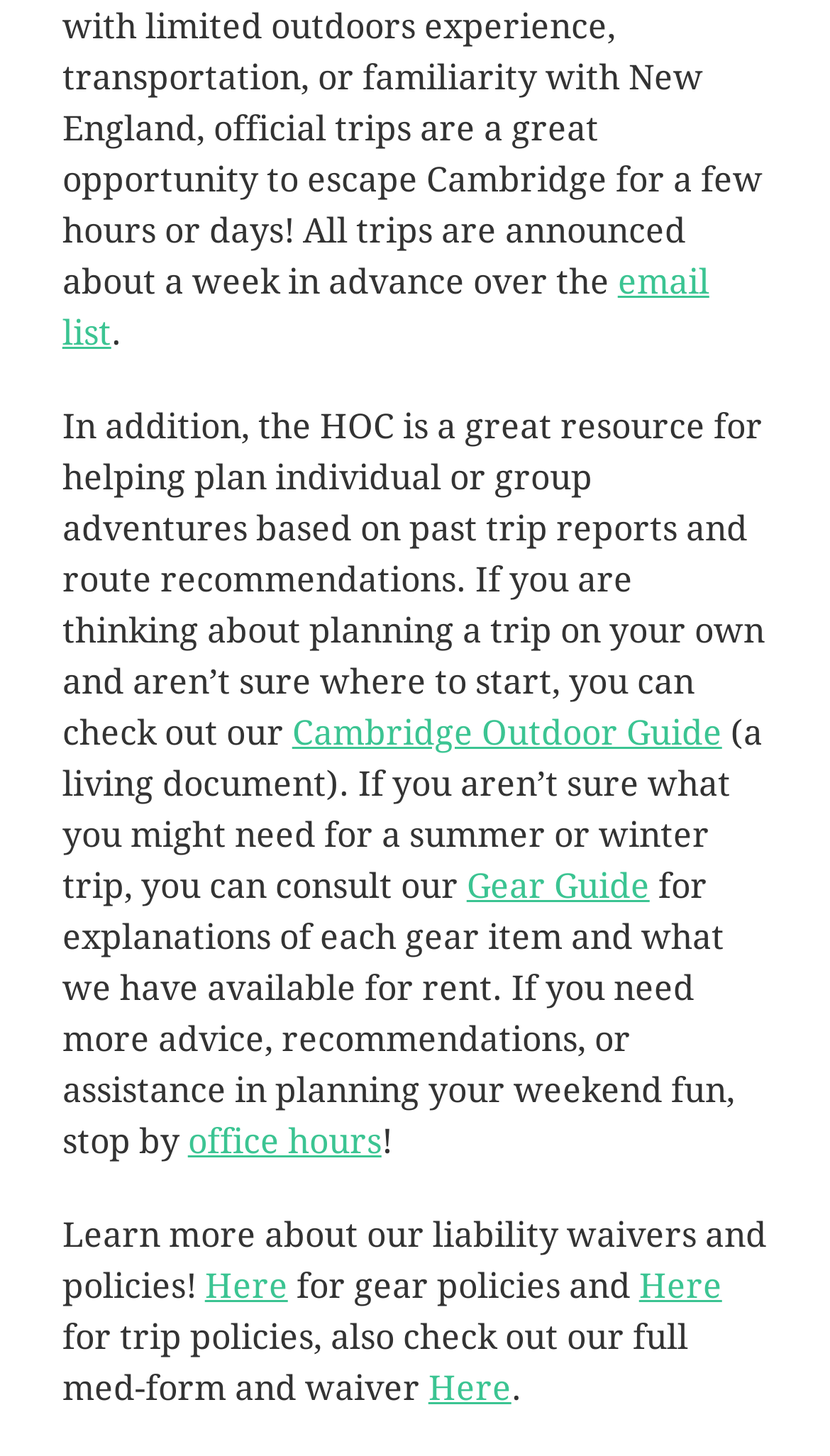What is the purpose of the Cambridge Outdoor Guide?
Please provide a detailed and comprehensive answer to the question.

The Cambridge Outdoor Guide is a living document that can be used for planning trips, as mentioned in the text '(a living document). If you aren’t sure what you might need for a summer or winter trip, you can consult our...'